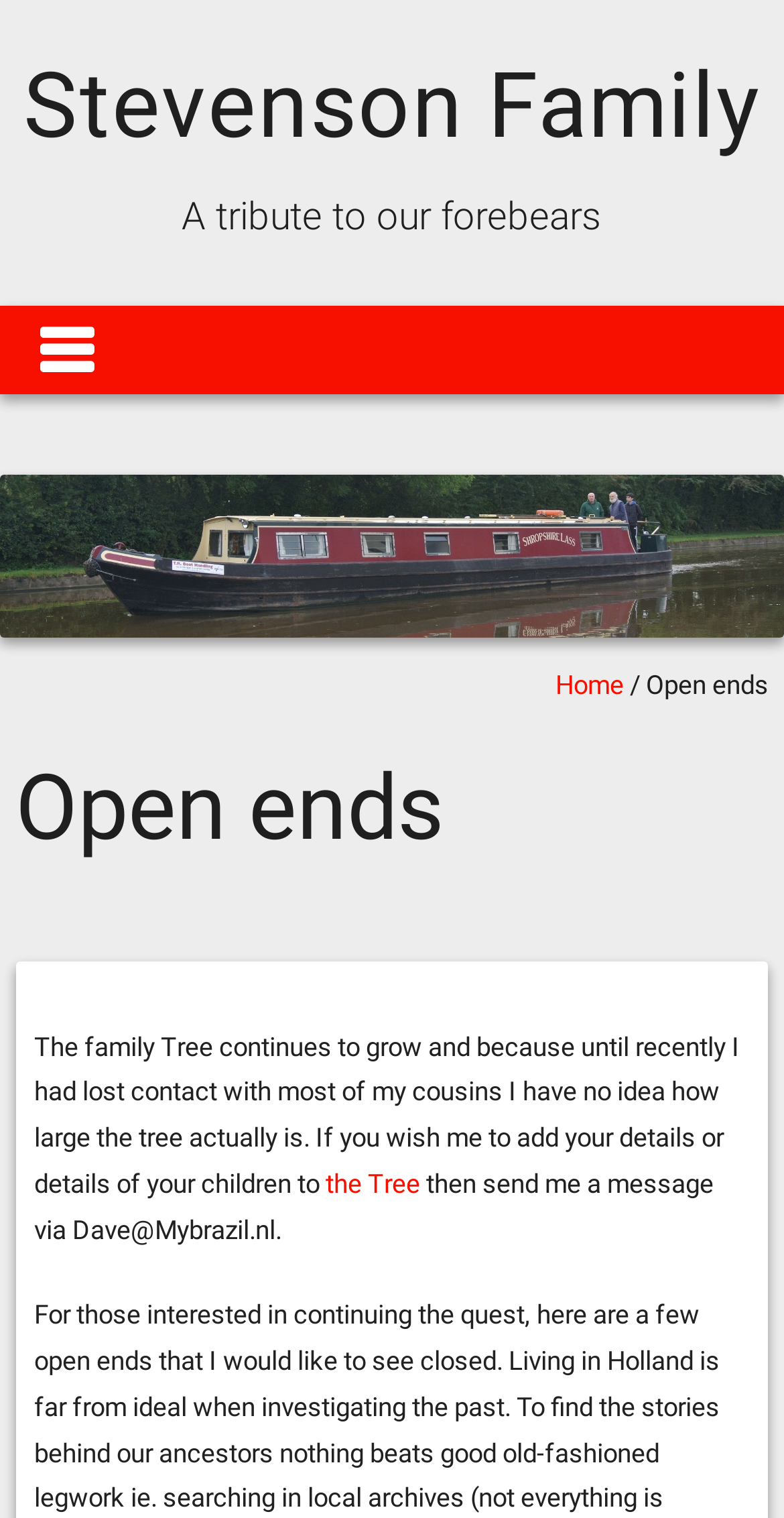Please examine the image and answer the question with a detailed explanation:
What is the name of the family?

The name of the family is mentioned in the heading 'Stevenson Family' at the top of the webpage, and also as a link with the same text.